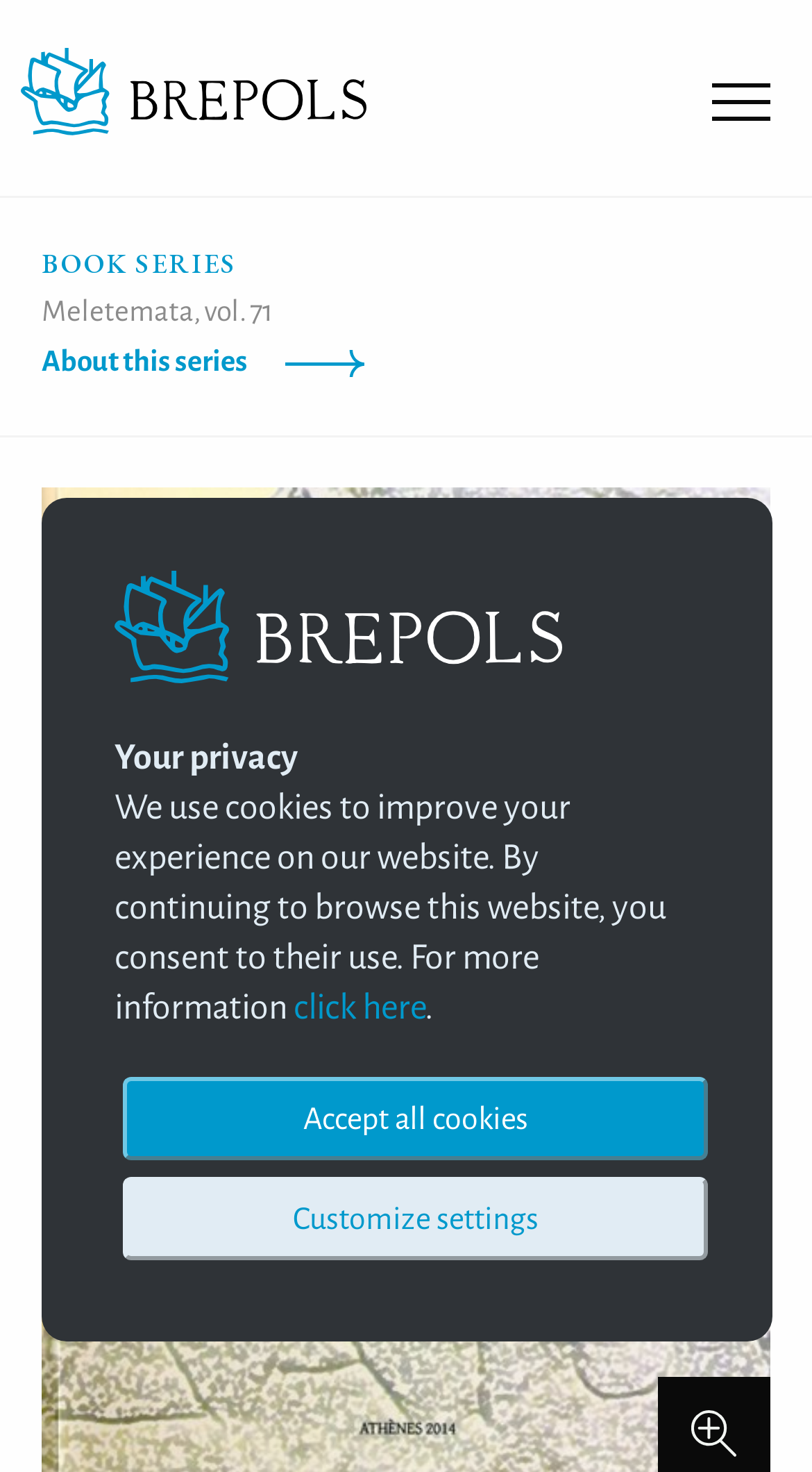Find the bounding box coordinates of the element you need to click on to perform this action: 'Click Brepols Publishers'. The coordinates should be represented by four float values between 0 and 1, in the format [left, top, right, bottom].

[0.026, 0.033, 0.451, 0.102]